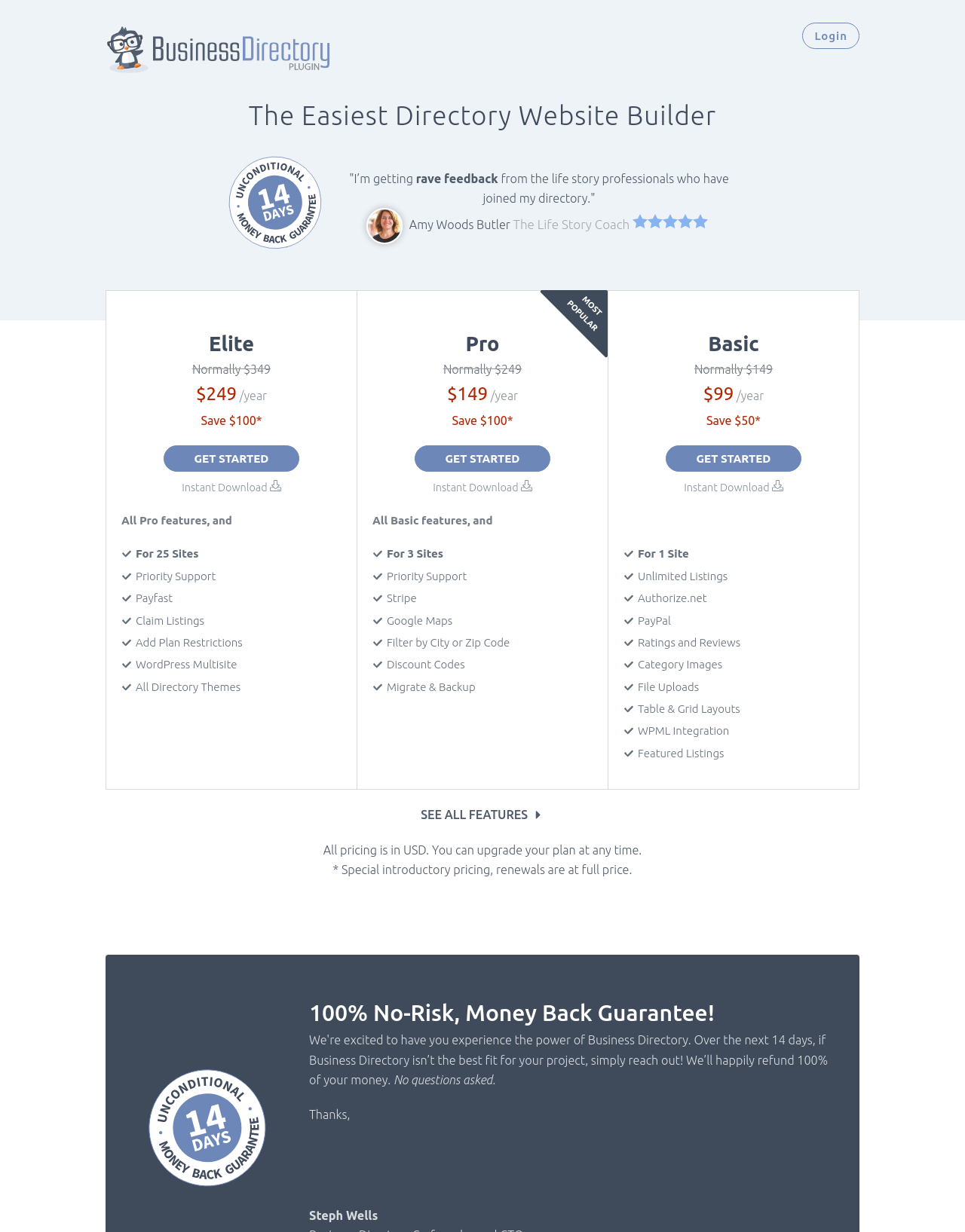Determine the bounding box coordinates in the format (top-left x, top-left y, bottom-right x, bottom-right y). Ensure all values are floating point numbers between 0 and 1. Identify the bounding box of the UI element described by: Om databasen

None